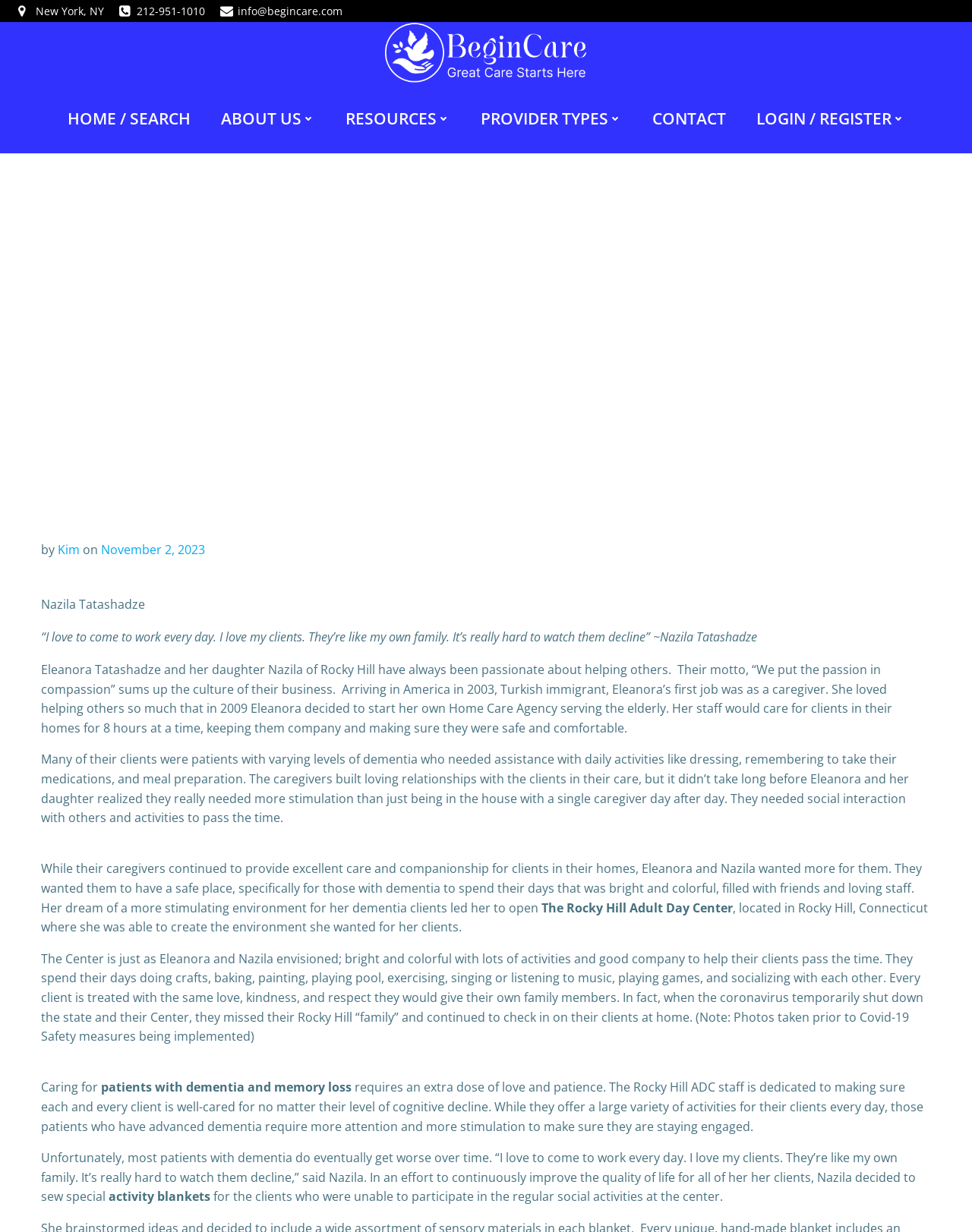Pinpoint the bounding box coordinates of the clickable area needed to execute the instruction: "Click the ABOUT US link". The coordinates should be specified as four float numbers between 0 and 1, i.e., [left, top, right, bottom].

[0.227, 0.087, 0.324, 0.106]